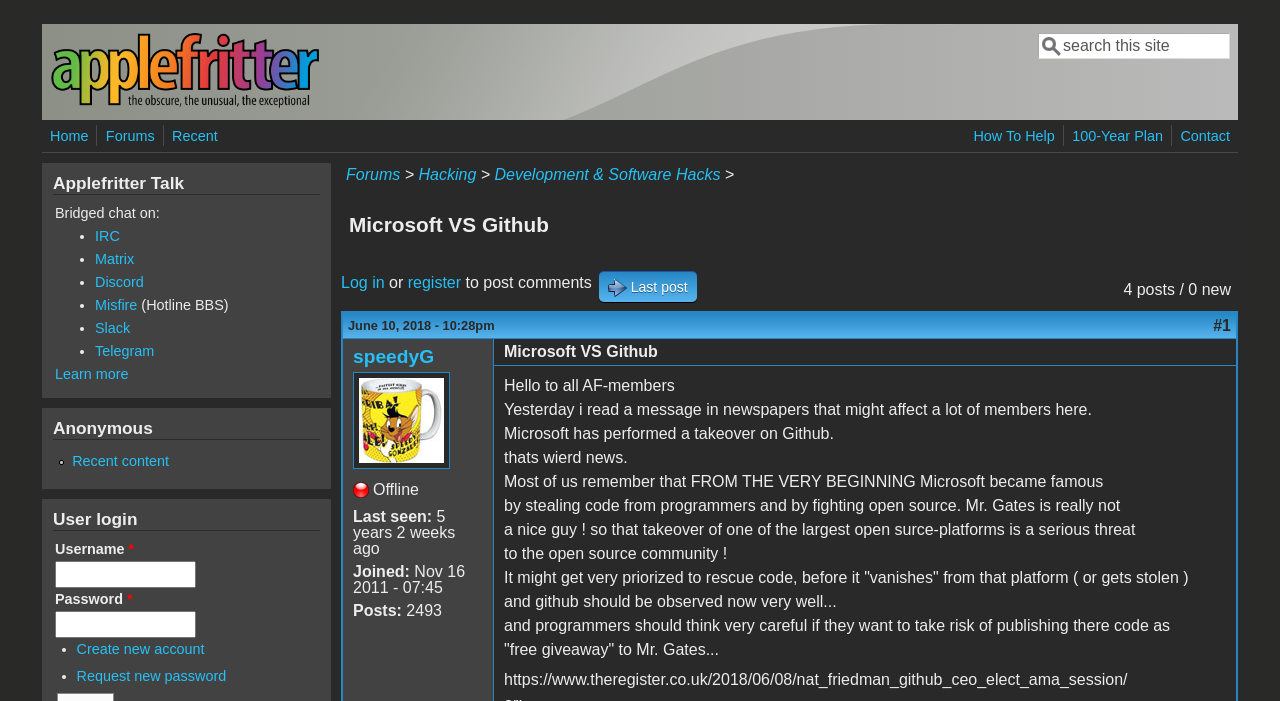Can you extract the primary headline text from the webpage?

Microsoft VS Github